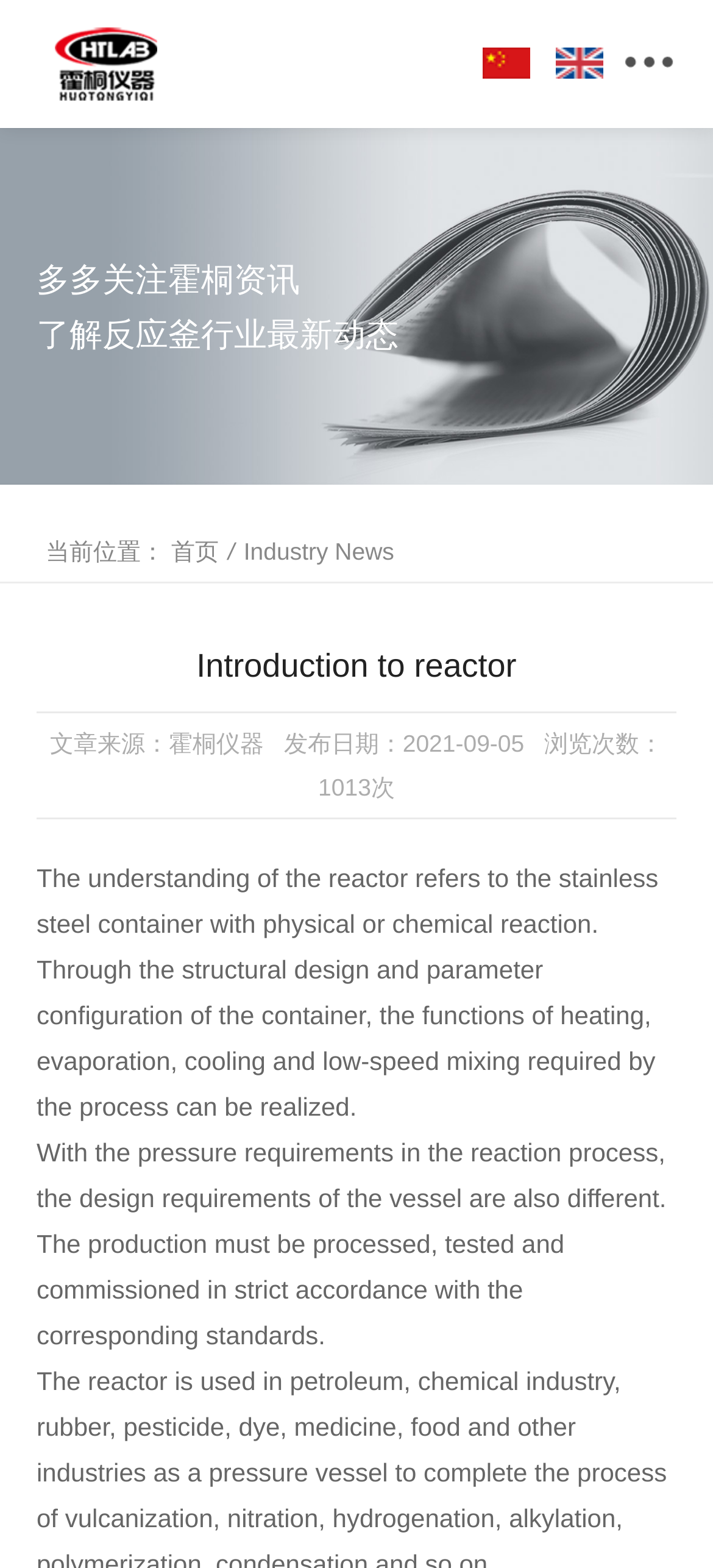Please determine the bounding box coordinates for the UI element described here. Use the format (top-left x, top-left y, bottom-right x, bottom-right y) with values bounded between 0 and 1: Industry News

[0.342, 0.343, 0.553, 0.36]